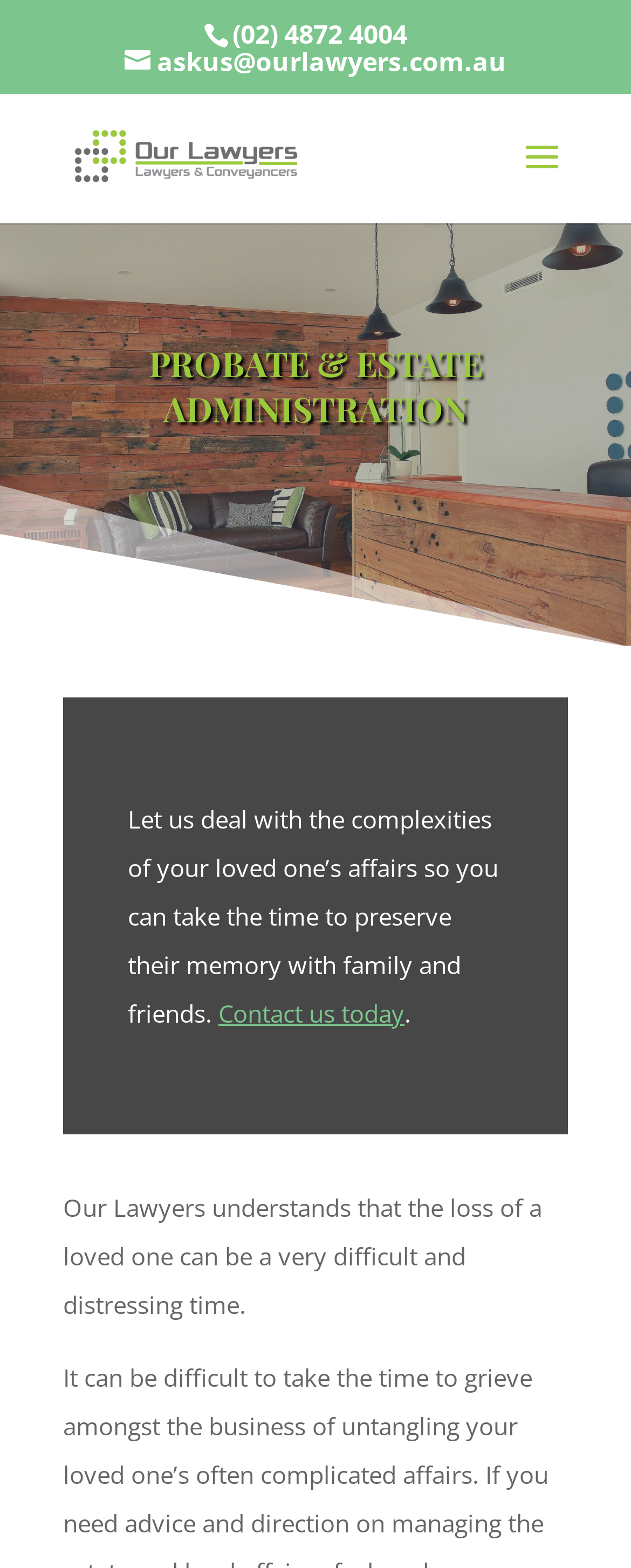Bounding box coordinates are specified in the format (top-left x, top-left y, bottom-right x, bottom-right y). All values are floating point numbers bounded between 0 and 1. Please provide the bounding box coordinate of the region this sentence describes: Home Repairs

None